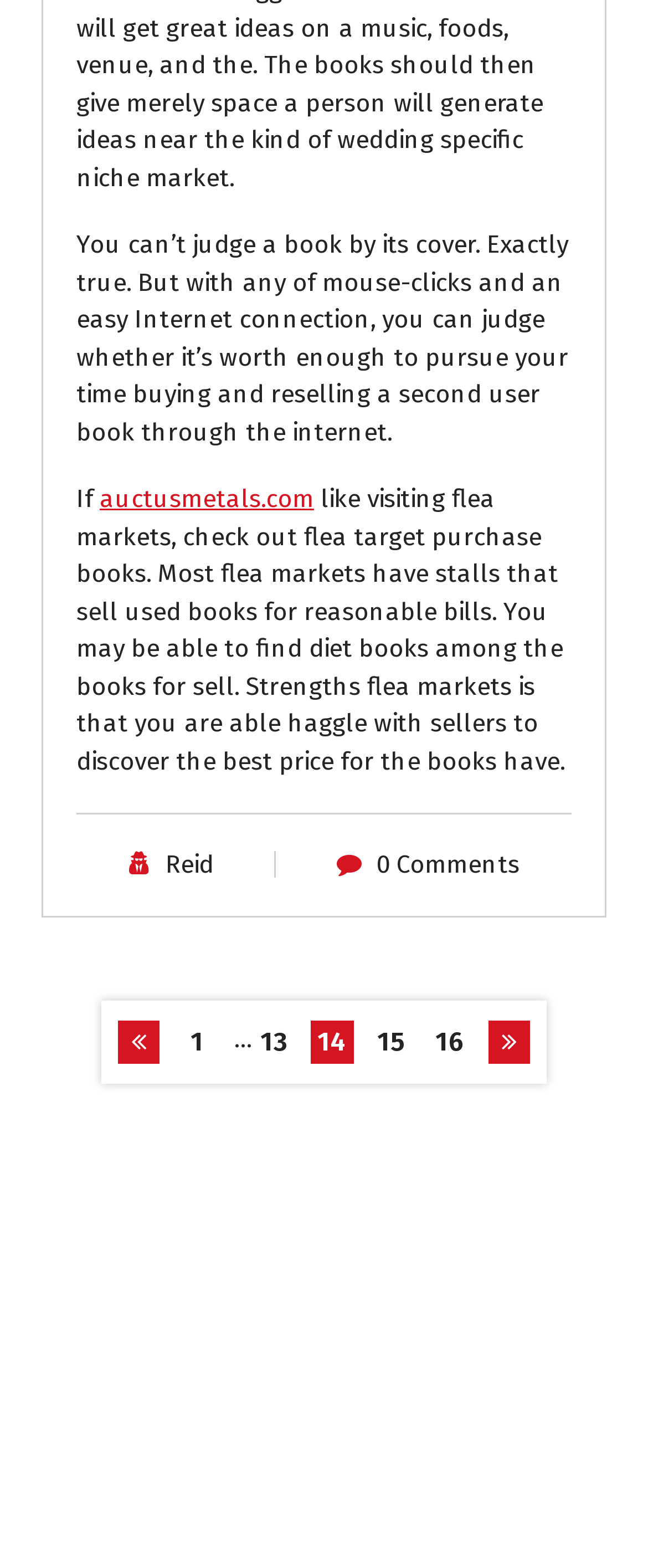Please determine the bounding box coordinates for the UI element described here. Use the format (top-left x, top-left y, bottom-right x, bottom-right y) with values bounded between 0 and 1: 16

[0.662, 0.68, 0.728, 0.707]